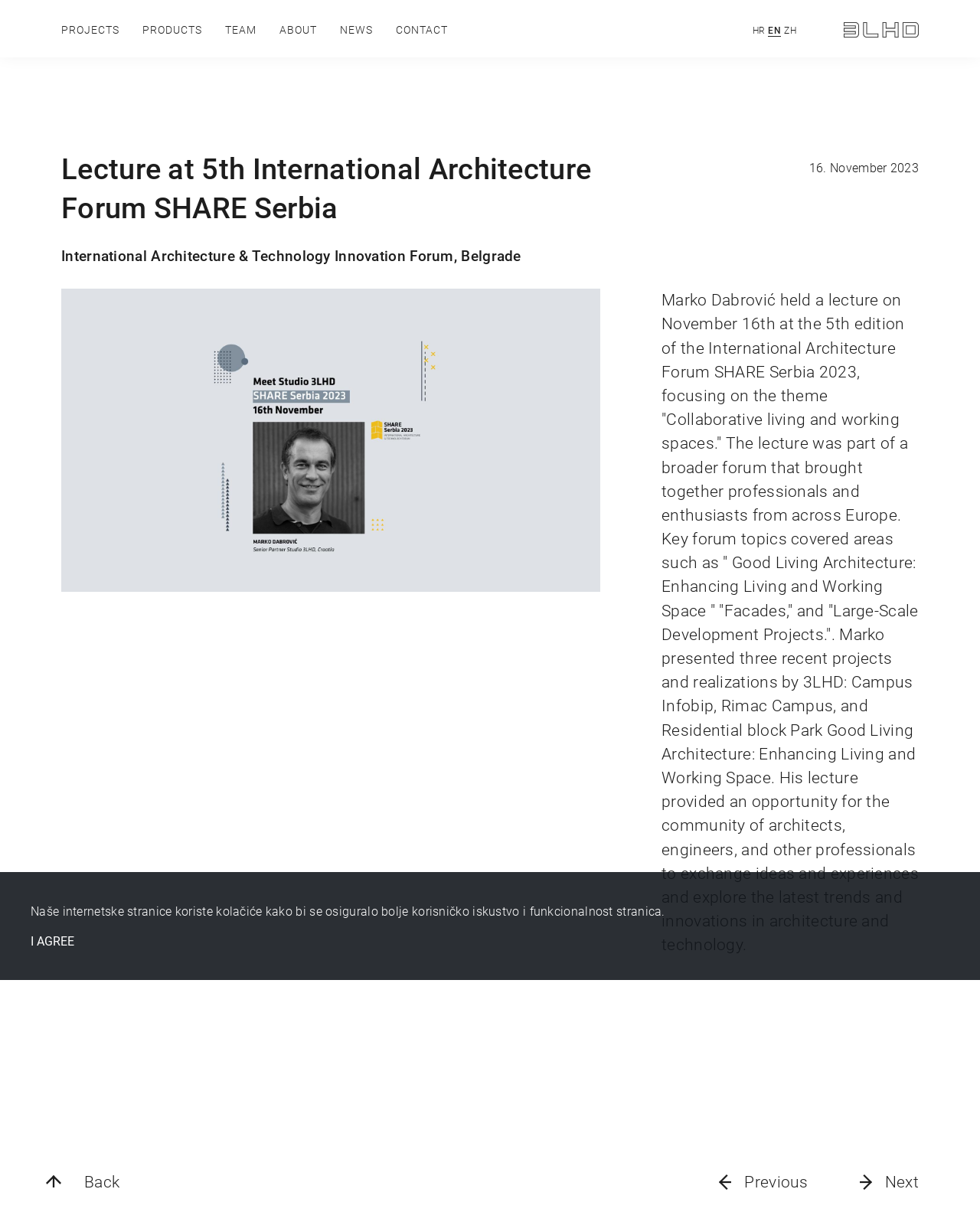Determine the bounding box coordinates in the format (top-left x, top-left y, bottom-right x, bottom-right y). Ensure all values are floating point numbers between 0 and 1. Identify the bounding box of the UI element described by: I AGREE

[0.031, 0.763, 0.076, 0.774]